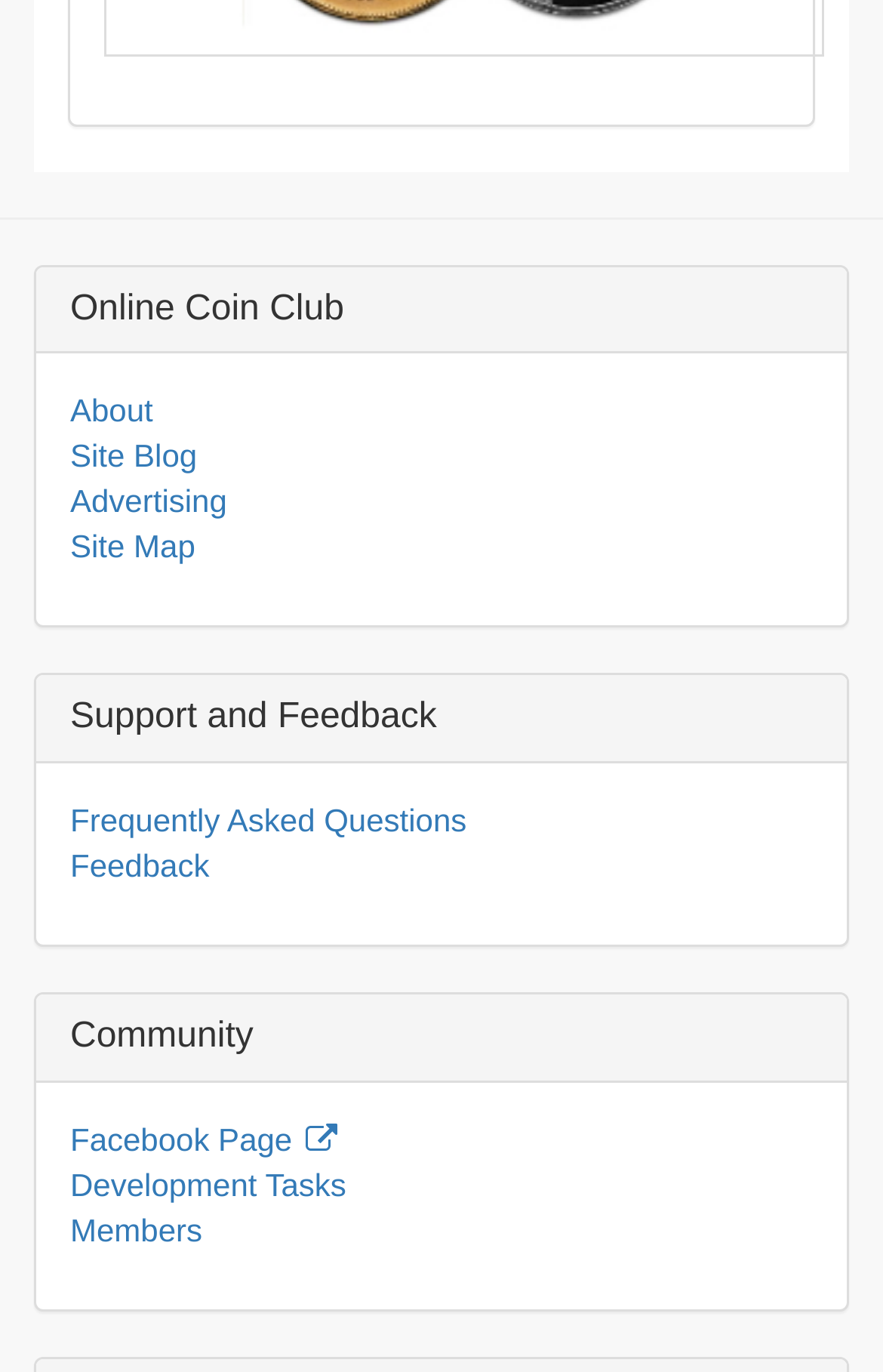Identify the bounding box coordinates of the area you need to click to perform the following instruction: "check members list".

[0.079, 0.883, 0.229, 0.909]